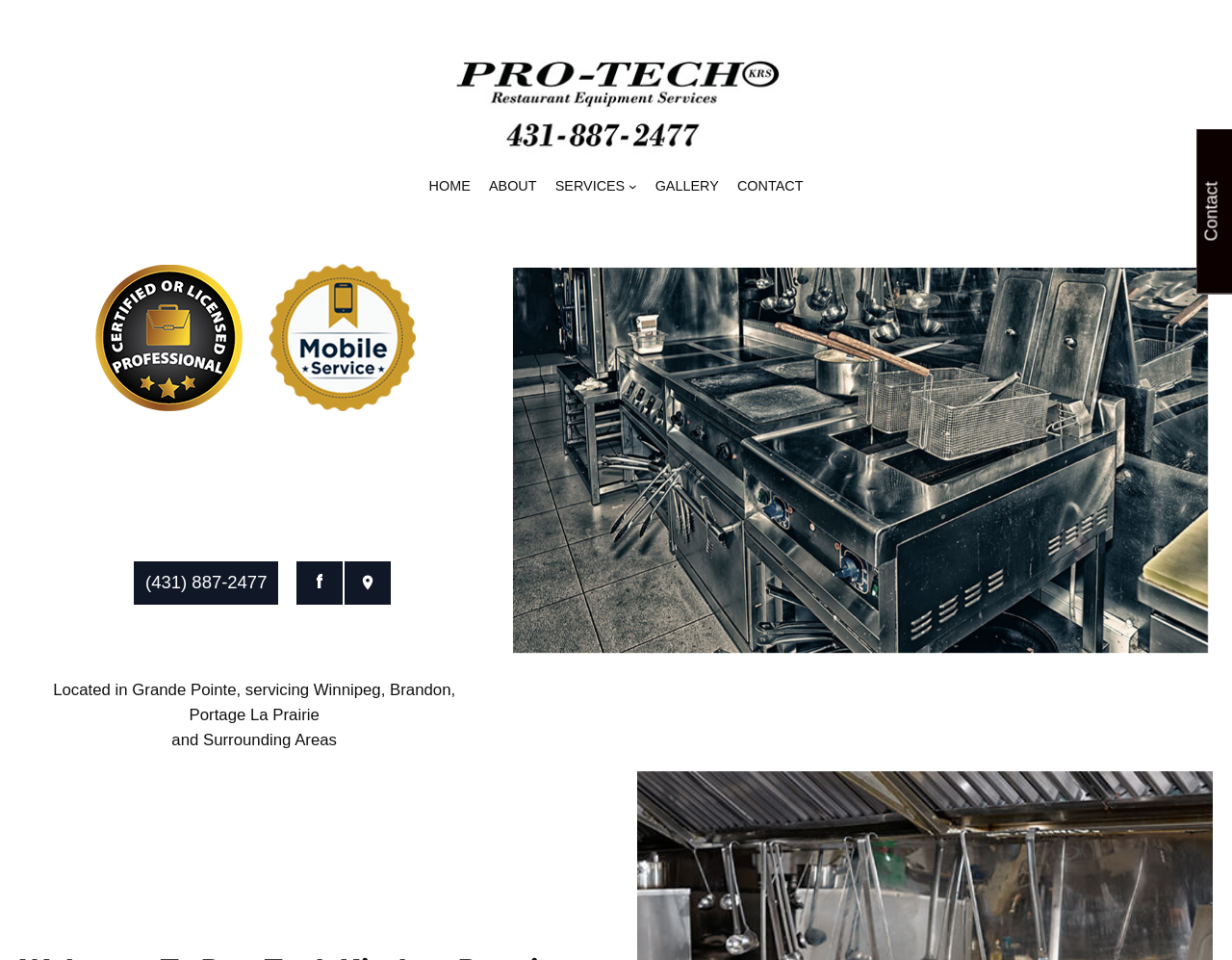How many navigation links are there?
Look at the screenshot and provide an in-depth answer.

I counted the number of link elements within the navigation element, which are 'HOME', 'ABOUT', 'SERVICES', 'GALLERY', and 'CONTACT', located at coordinates [0.348, 0.183, 0.382, 0.205], [0.397, 0.183, 0.436, 0.205], [0.451, 0.183, 0.507, 0.205], [0.532, 0.183, 0.583, 0.205], and [0.598, 0.183, 0.652, 0.205] respectively.